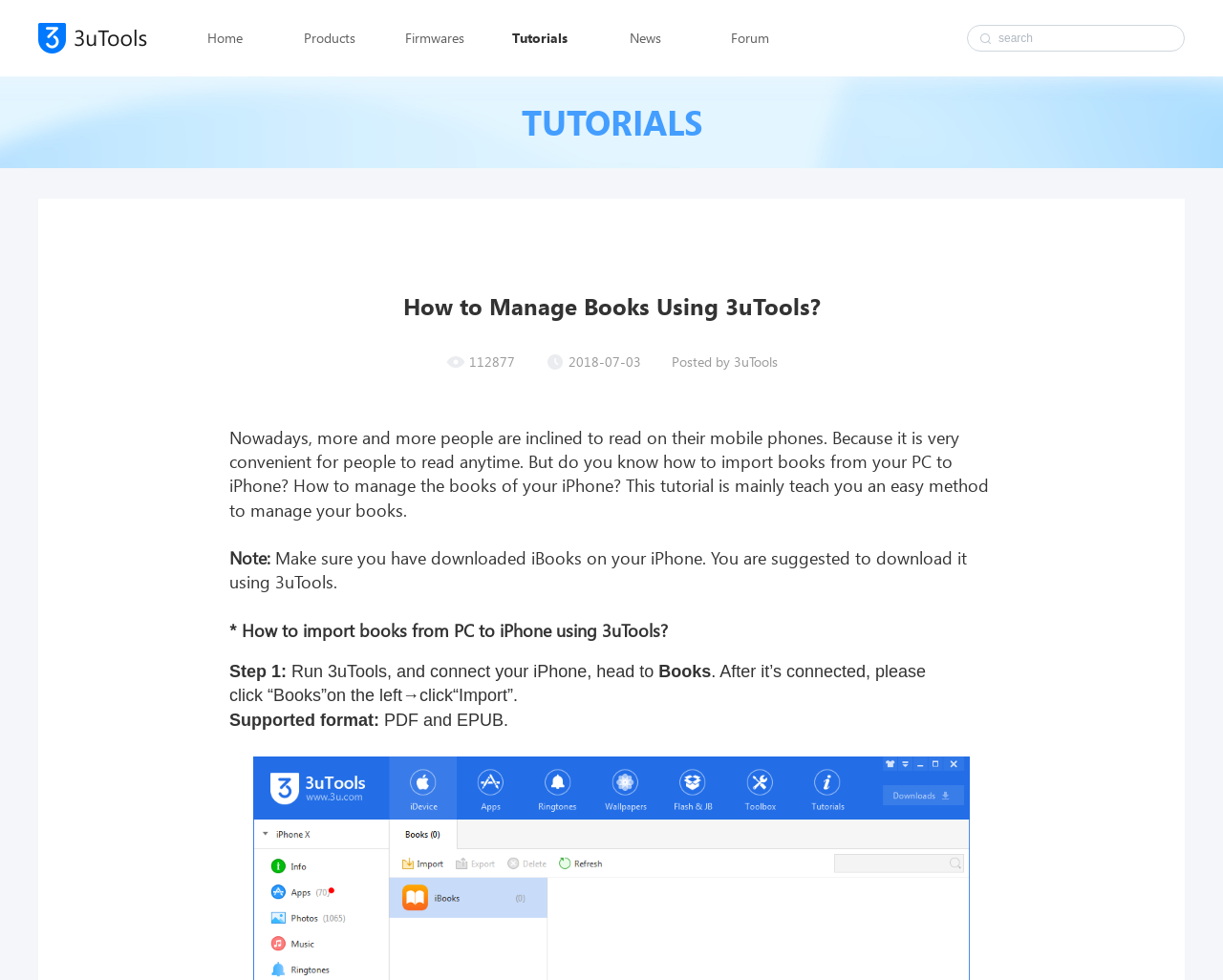What is the tutorial about?
Based on the image, answer the question with a single word or brief phrase.

Managing books using 3uTools